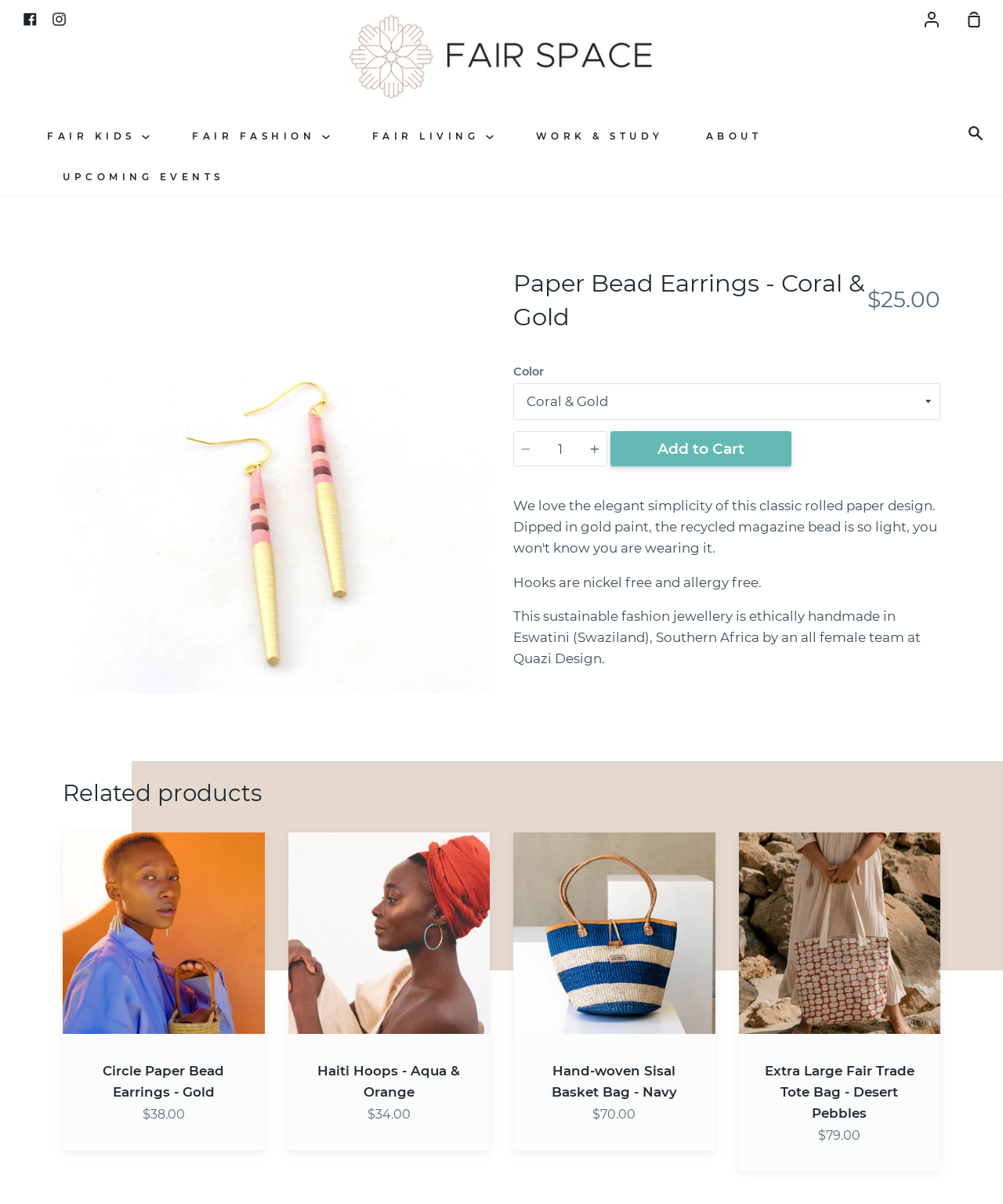Given the element description alt="Fair Space", specify the bounding box coordinates of the corresponding UI element in the format (top-left x, top-left y, bottom-right x, bottom-right y). All values must be between 0 and 1.

[0.324, 0.0, 0.676, 0.094]